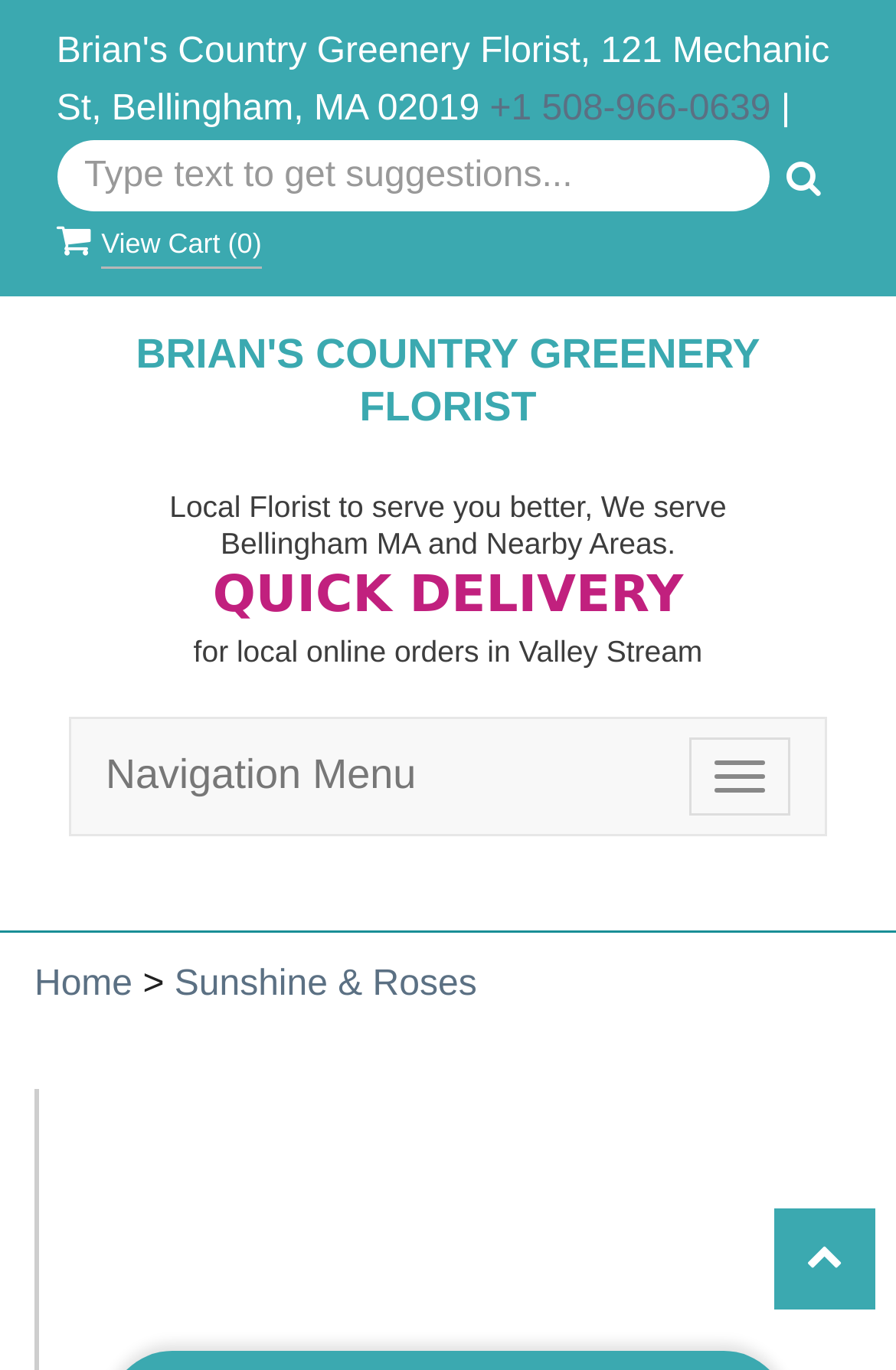What is the purpose of the textbox?
Using the image as a reference, answer the question with a short word or phrase.

Text input with multiple buttons